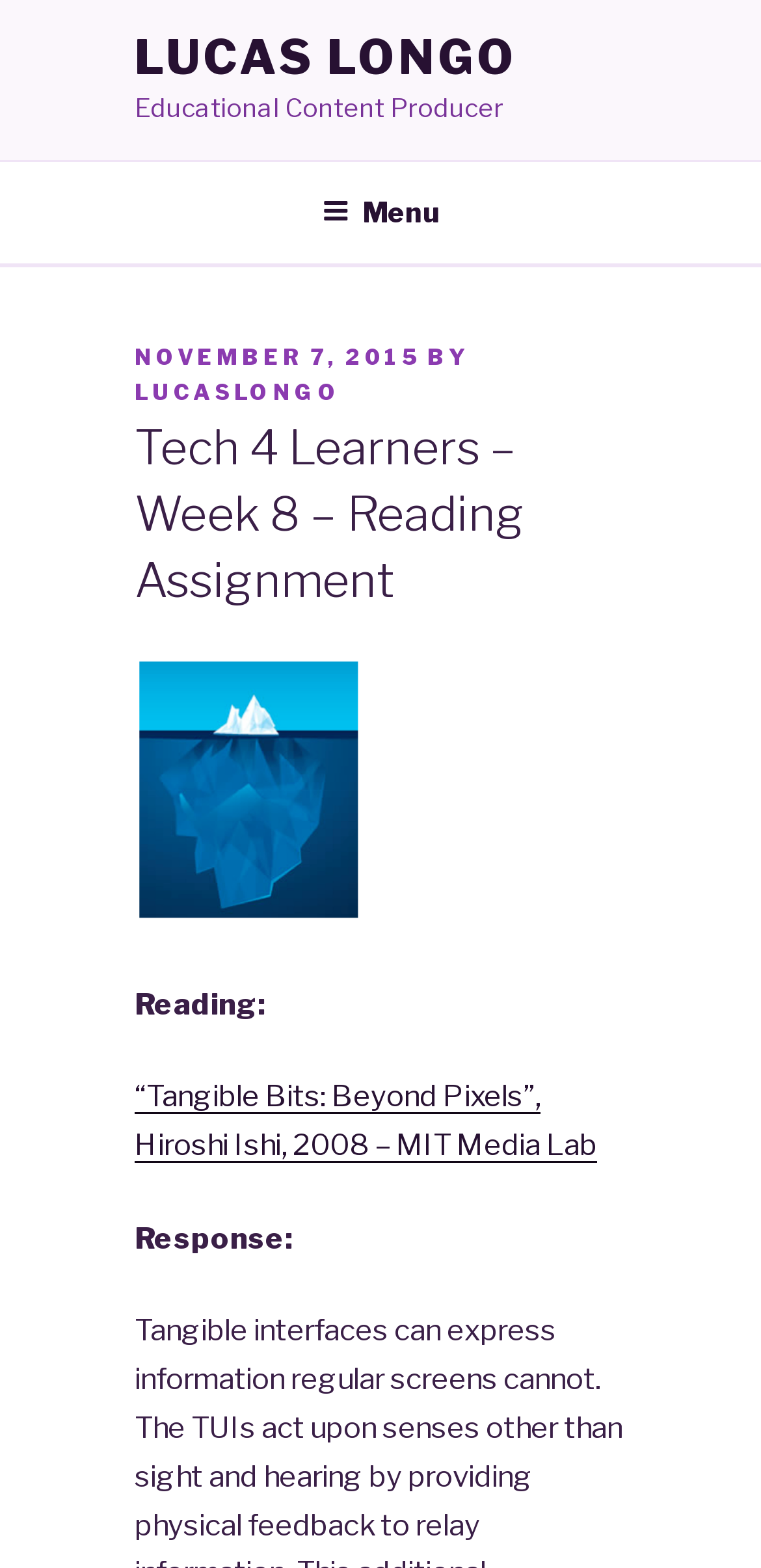Locate the bounding box of the UI element based on this description: "Menu". Provide four float numbers between 0 and 1 as [left, top, right, bottom].

[0.386, 0.104, 0.614, 0.165]